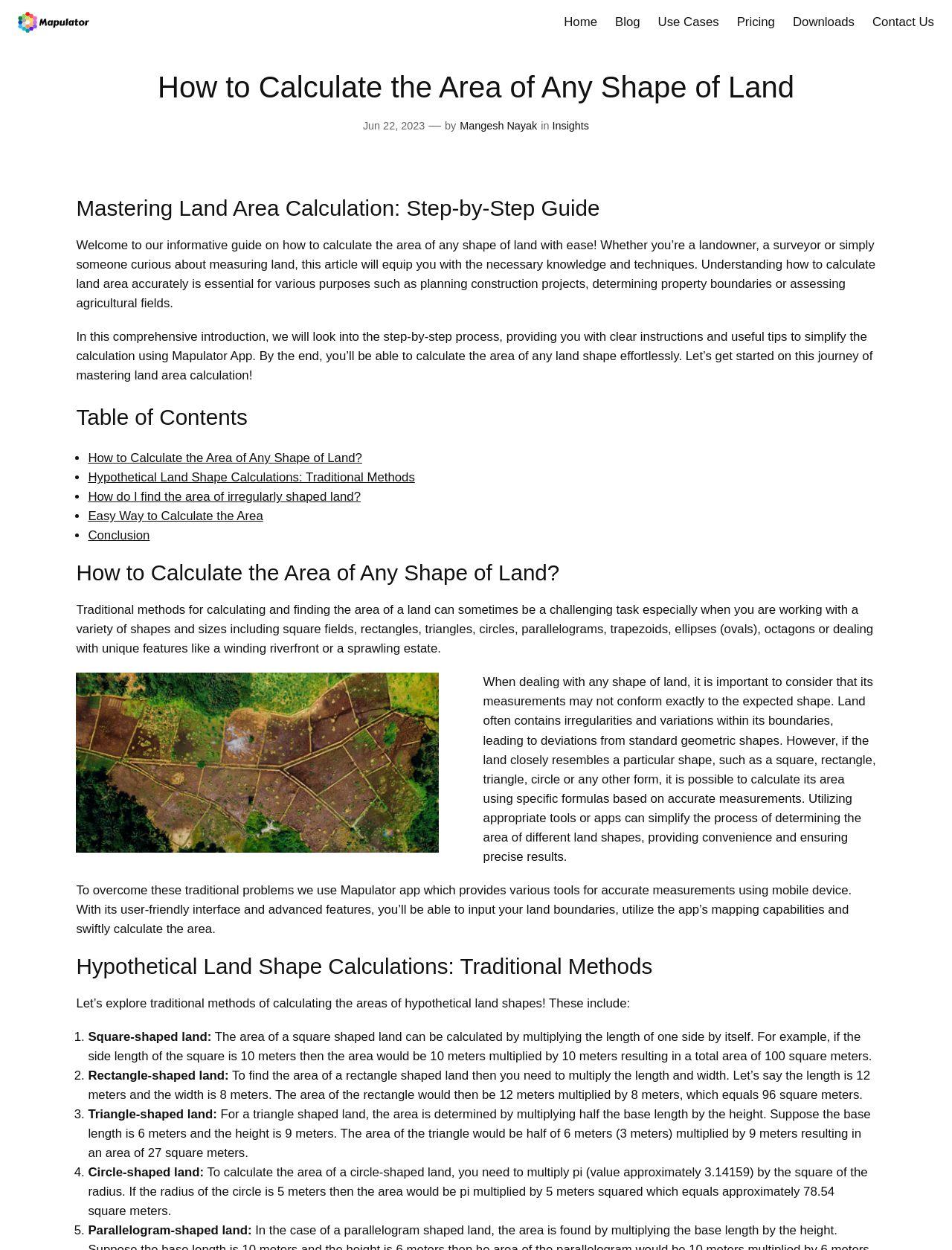Determine the main headline of the webpage and provide its text.

How to Calculate the Area of Any Shape of Land